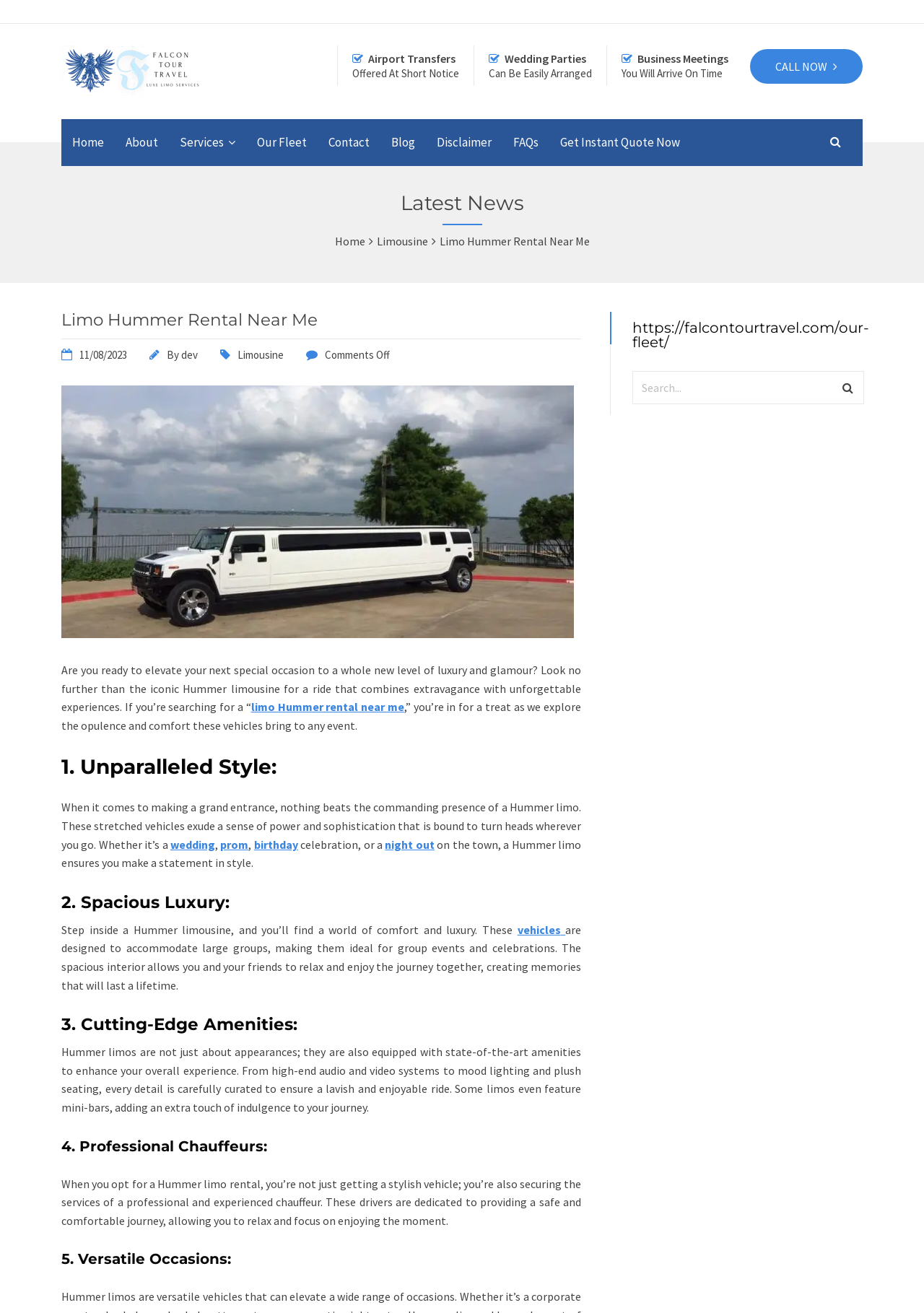Please identify the bounding box coordinates of the element that needs to be clicked to perform the following instruction: "Search for a limo Hummer rental".

[0.685, 0.283, 0.935, 0.308]